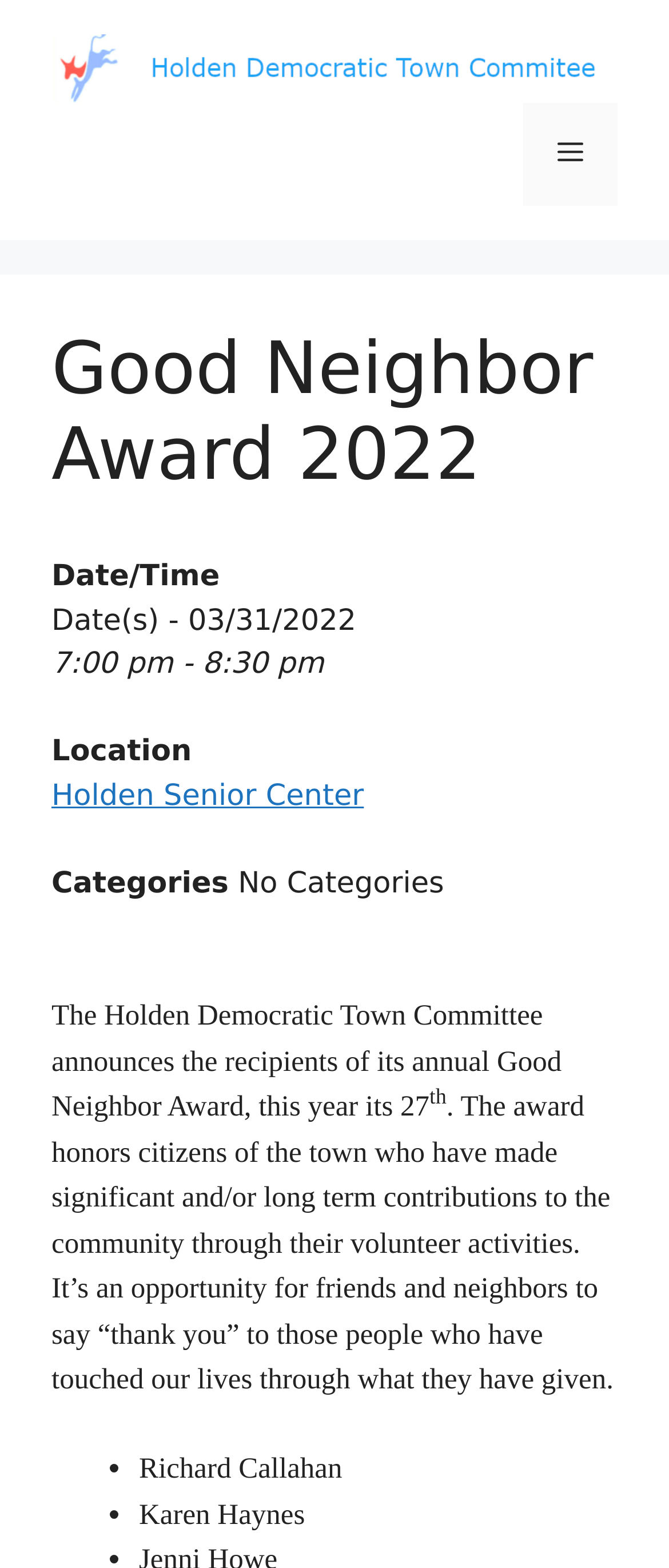Generate an in-depth caption that captures all aspects of the webpage.

The webpage is about the Good Neighbor Award 2022, presented by the Holden Democratic Town Committee. At the top, there is a banner with the site's name and a link to the committee's website, accompanied by an image of the committee's logo. 

Below the banner, there is a navigation menu with a button labeled "Menu" that can be expanded to show more options. 

The main content of the page is divided into sections. The first section has a heading that reads "Good Neighbor Award 2022" and provides details about the event, including the date, time, and location, which is the Holden Senior Center. 

The next section describes the purpose of the award, which is to honor citizens who have made significant contributions to the community through their volunteer activities. 

Finally, there is a list of recipients of the award, including Richard Callahan and Karen Haynes, each marked with a bullet point.